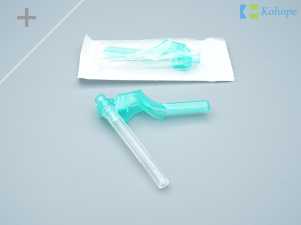What is the purpose of the safety needles?
Based on the image content, provide your answer in one word or a short phrase.

medical procedures